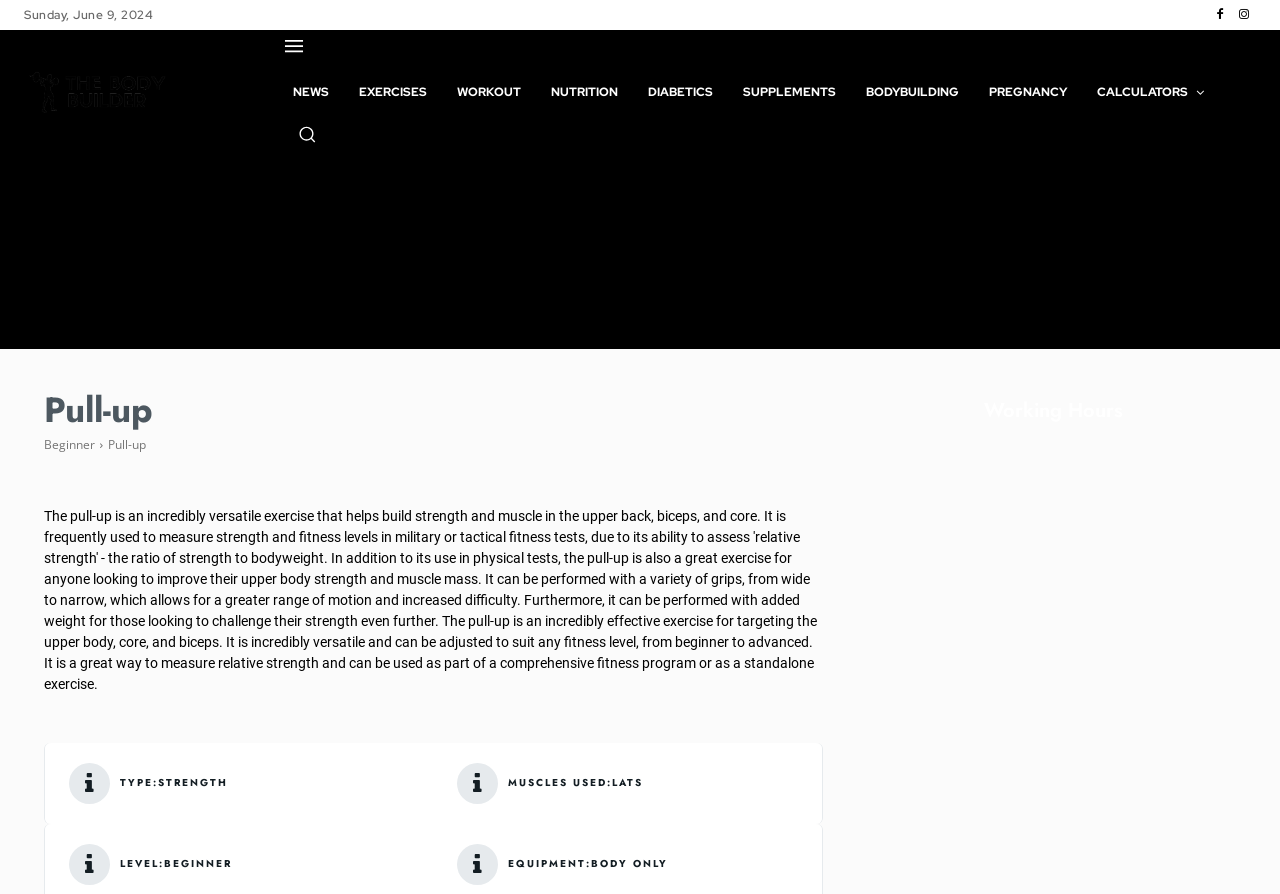Highlight the bounding box coordinates of the region I should click on to meet the following instruction: "View EXERCISES page".

[0.269, 0.069, 0.346, 0.137]